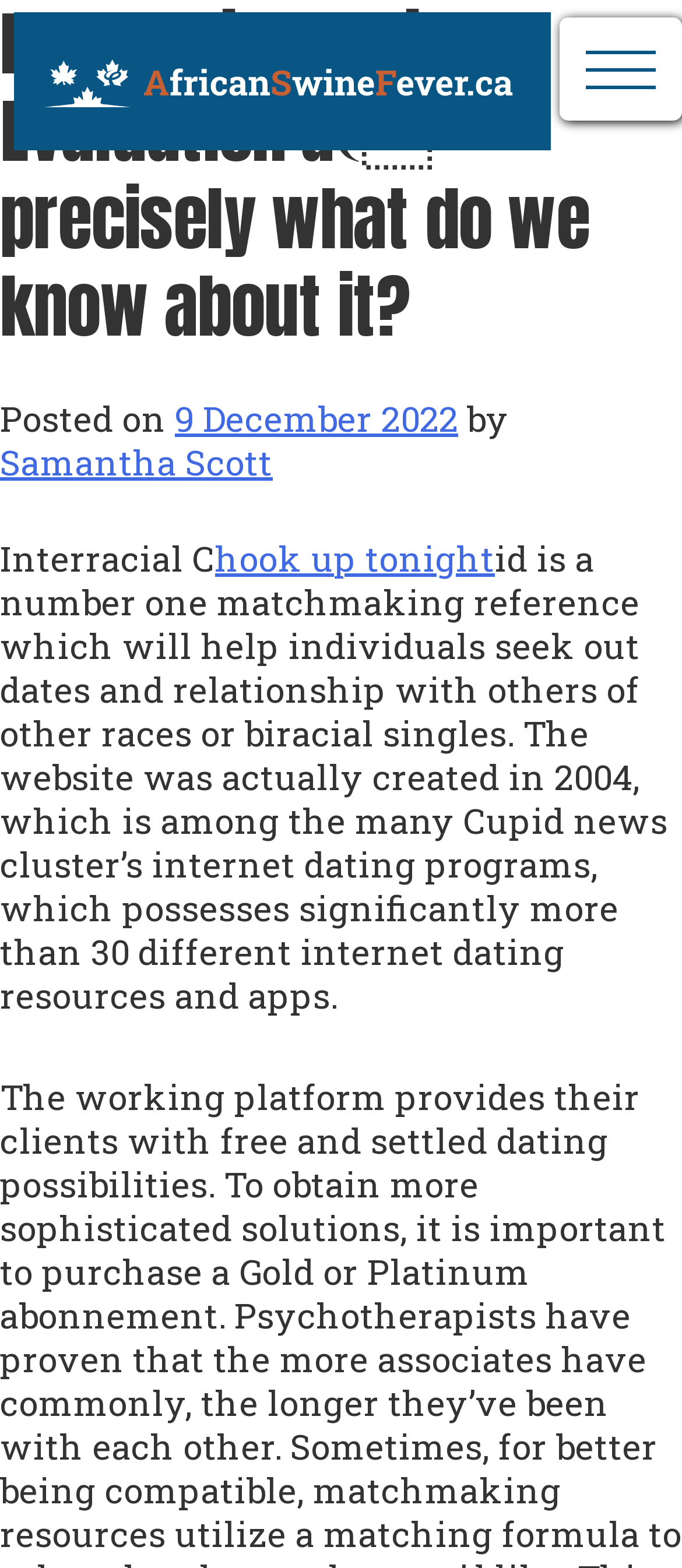Using the information shown in the image, answer the question with as much detail as possible: How many years has Interracial Cupid been around?

I found the answer by reading the static text element which mentions that Interracial Cupid 'was actually created in 2004'.